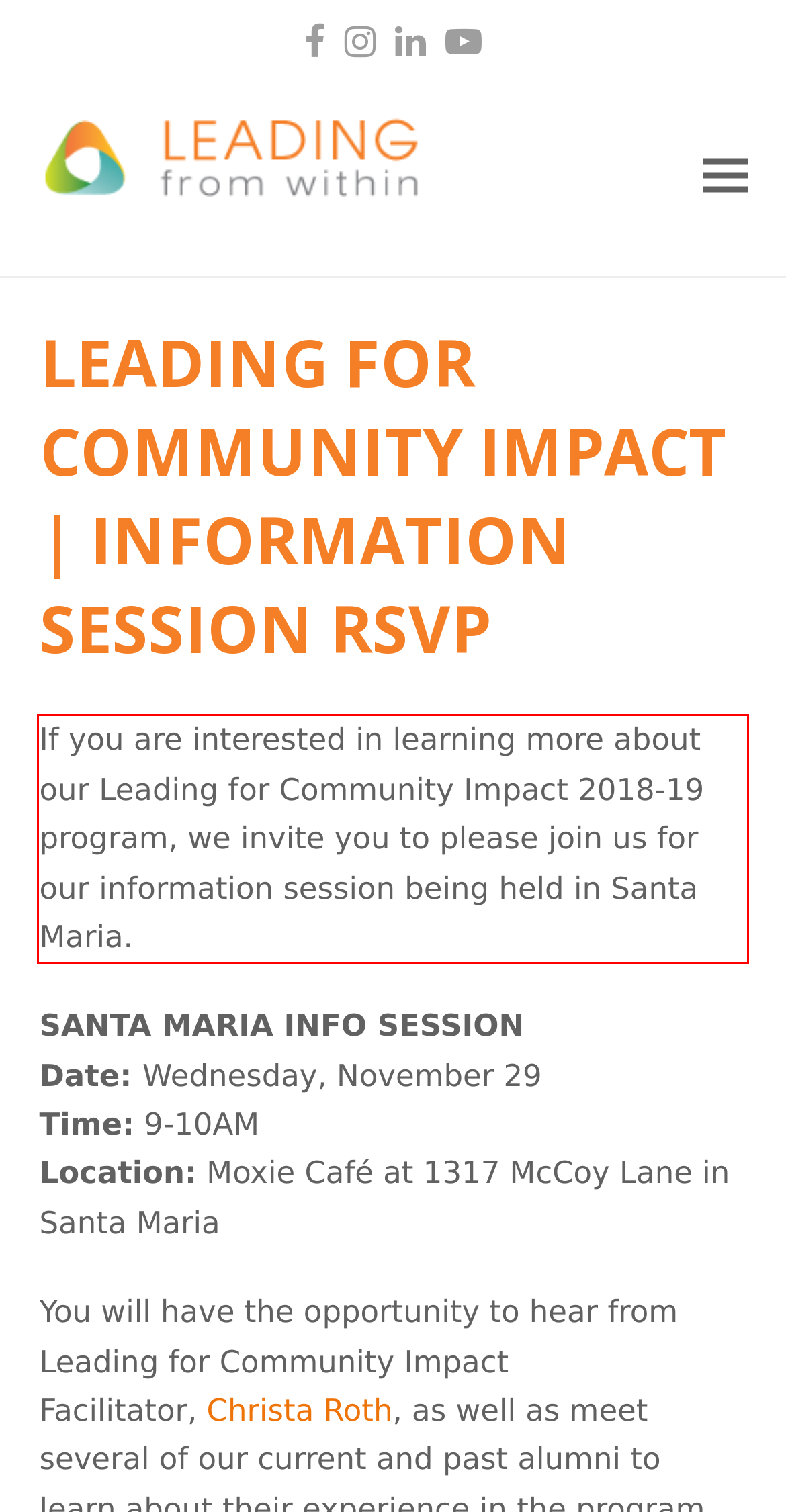In the screenshot of the webpage, find the red bounding box and perform OCR to obtain the text content restricted within this red bounding box.

If you are interested in learning more about our Leading for Community Impact 2018-19 program, we invite you to please join us for our information session being held in Santa Maria.